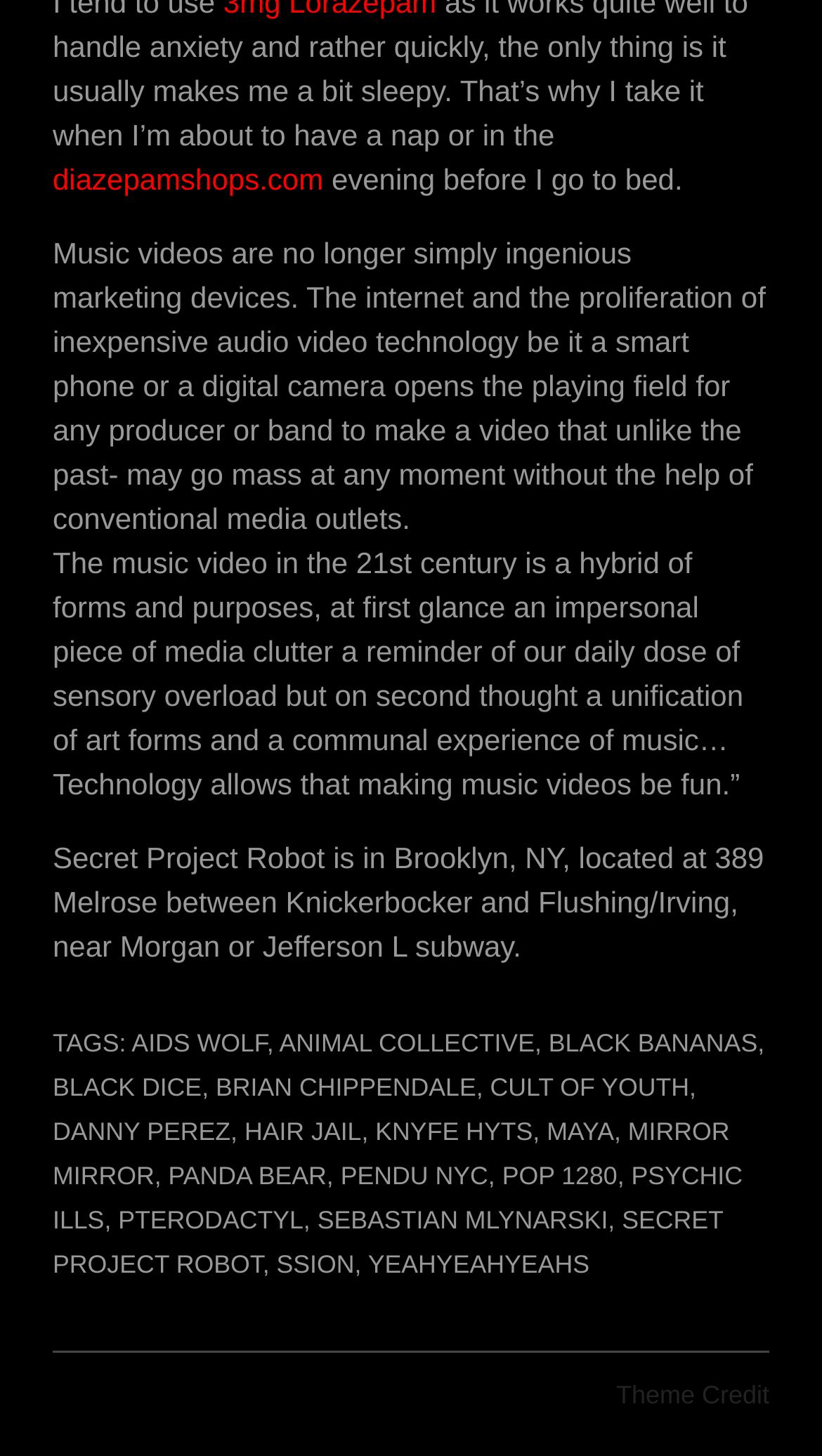Identify the bounding box coordinates of the section that should be clicked to achieve the task described: "read about AIDS WOLF".

[0.16, 0.707, 0.324, 0.727]